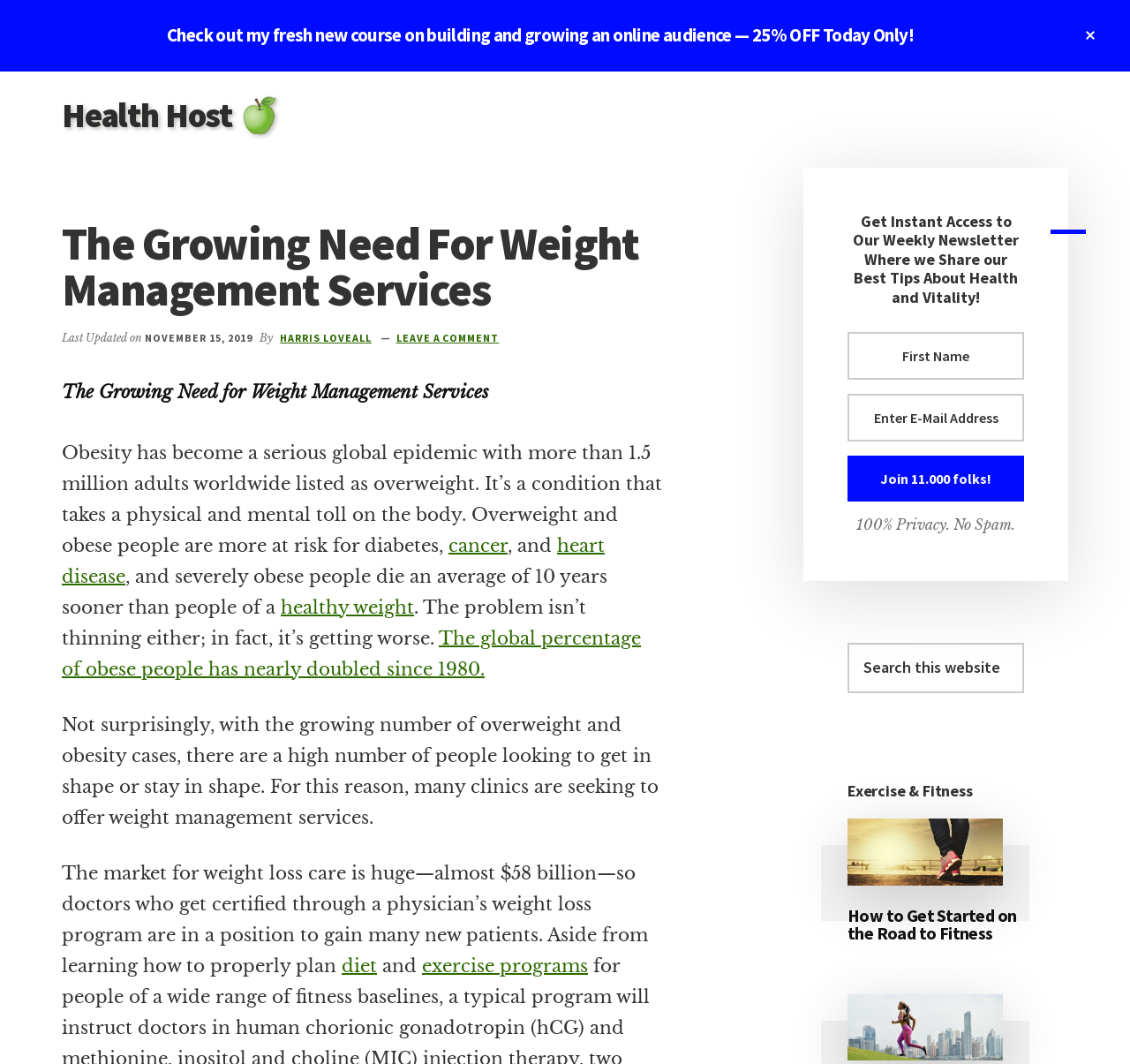What is the name of the author of the article?
Using the visual information, respond with a single word or phrase.

HARRIS LOVEALL